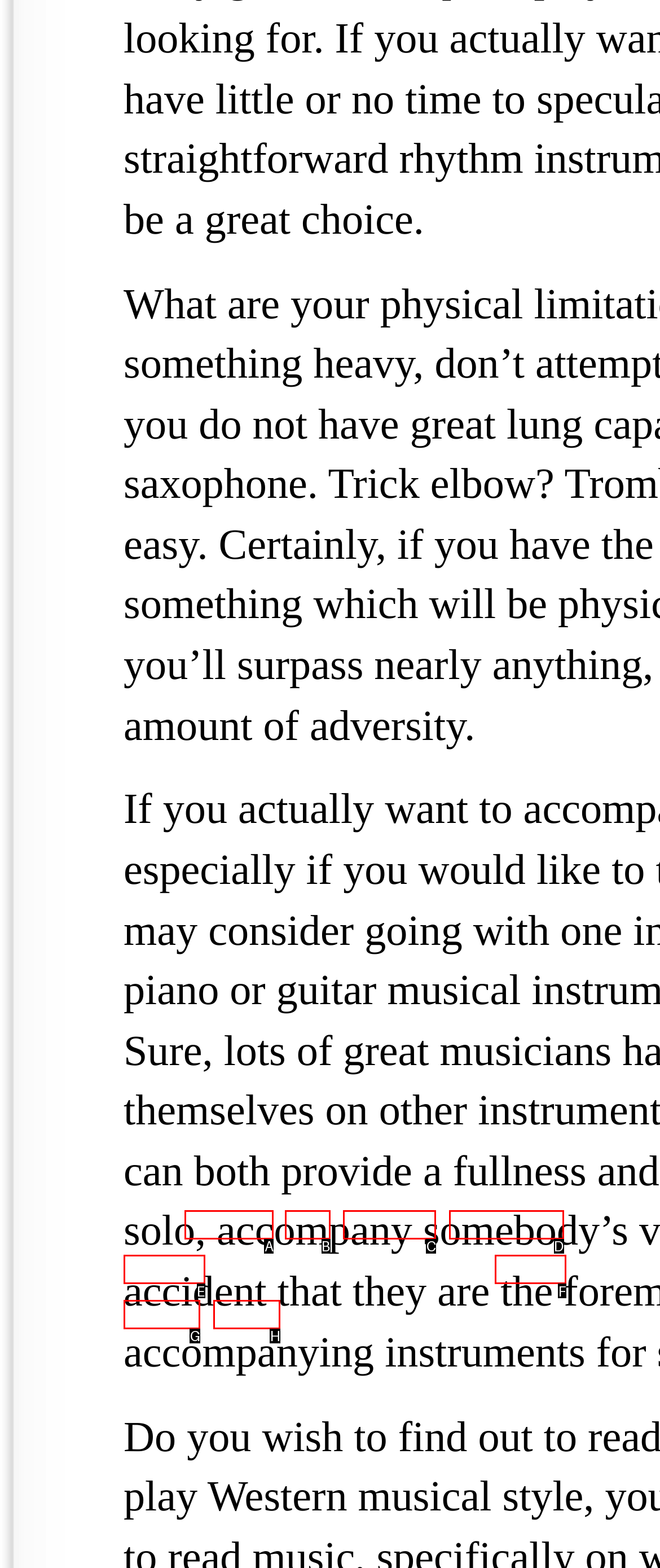Identify the HTML element that corresponds to the following description: Online. Provide the letter of the correct option from the presented choices.

F